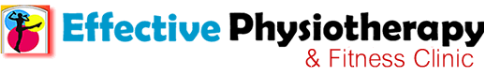Offer an in-depth description of the image.

The image features the logo of Effective Physiotherapy & Fitness Clinic, prominently displaying the name in a bold, modern font. "Effective" is highlighted in bright blue, while "Physiotherapy" appears in a striking black, signaling its professional approach. The "& Fitness Clinic" is presented in a deep red, adding warmth and accessibility to the overall branding. A stylized symbol of a person in an active pose is integrated into a colorful background, creating a visually appealing representation of health and movement. This logo encapsulates the clinic’s focus on providing effective physiotherapy solutions alongside fitness services, appealing to individuals seeking comprehensive health support in Abuja.